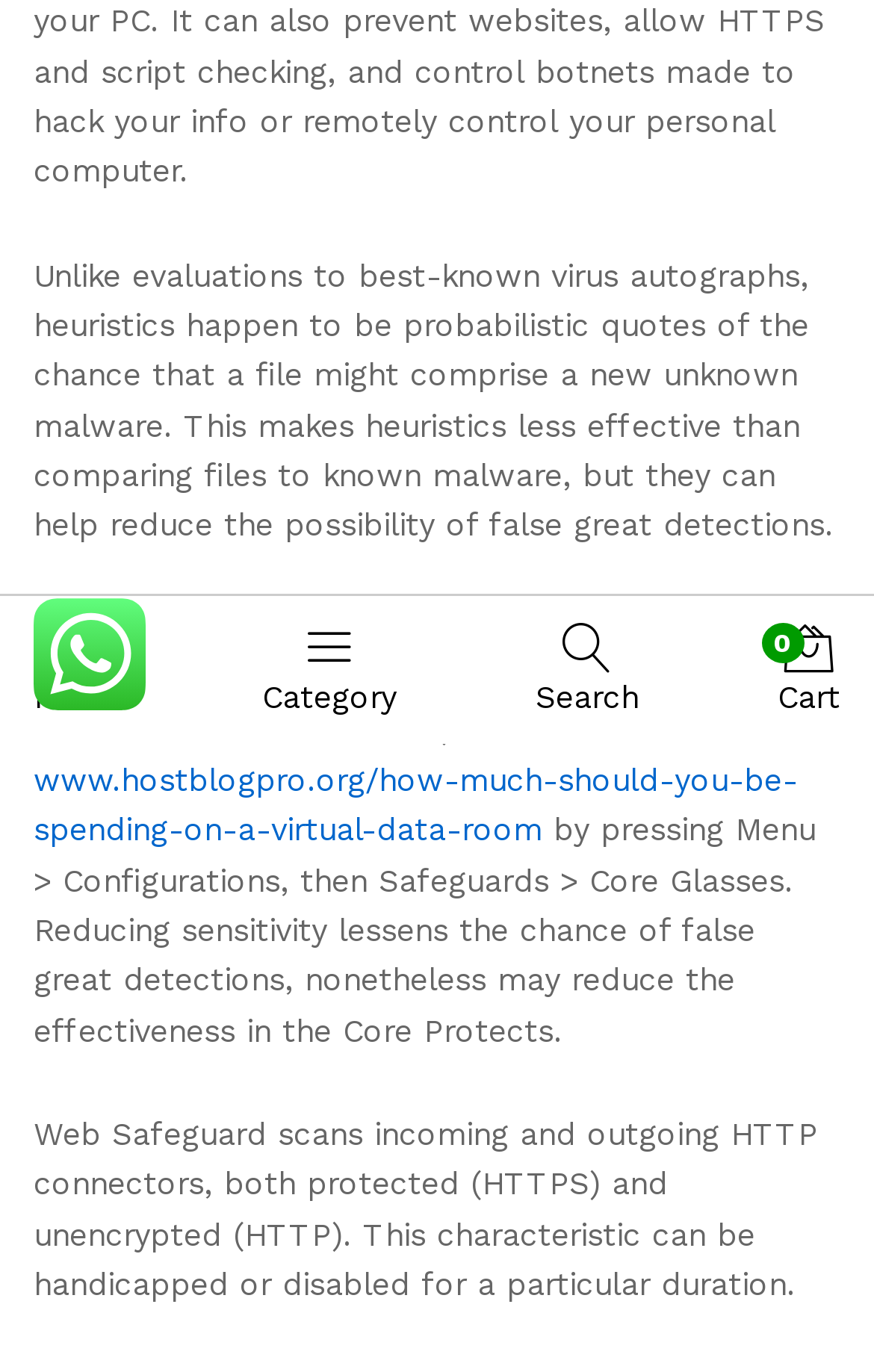Determine the bounding box coordinates in the format (top-left x, top-left y, bottom-right x, bottom-right y). Ensure all values are floating point numbers between 0 and 1. Identify the bounding box of the UI element described by: Home

[0.038, 0.45, 0.141, 0.526]